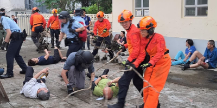Answer the question with a single word or phrase: 
What are the two responders in the foreground using to assist individuals?

ropes